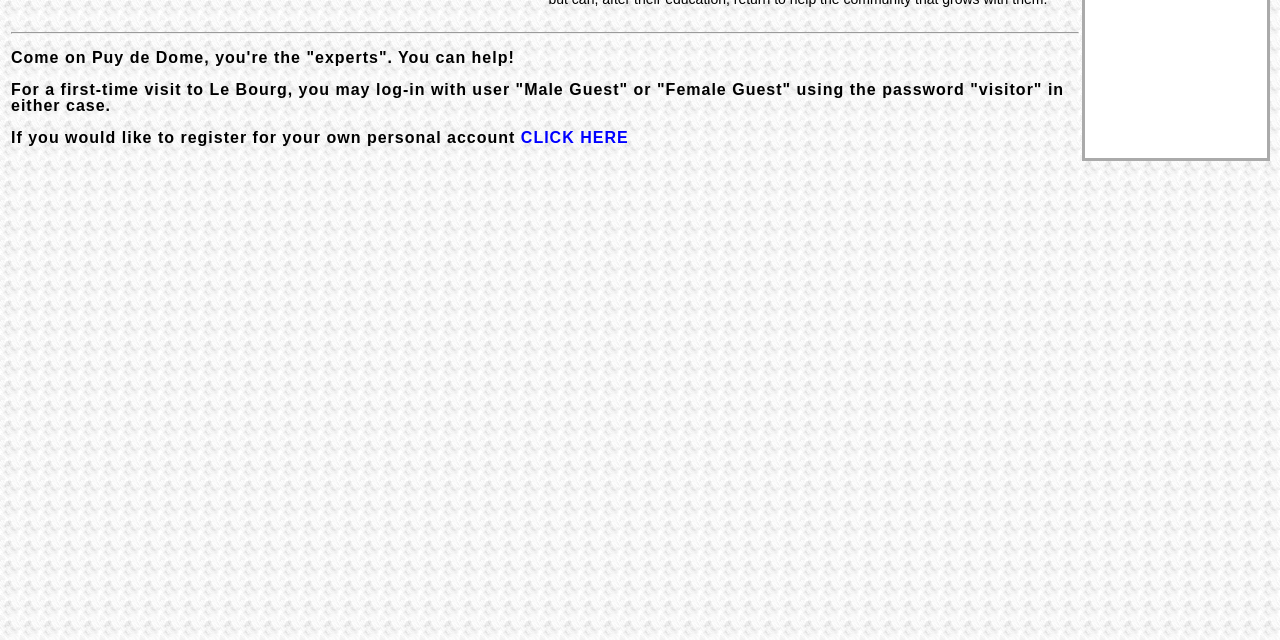Give the bounding box coordinates for the element described as: "CLICK HERE".

[0.407, 0.202, 0.491, 0.229]